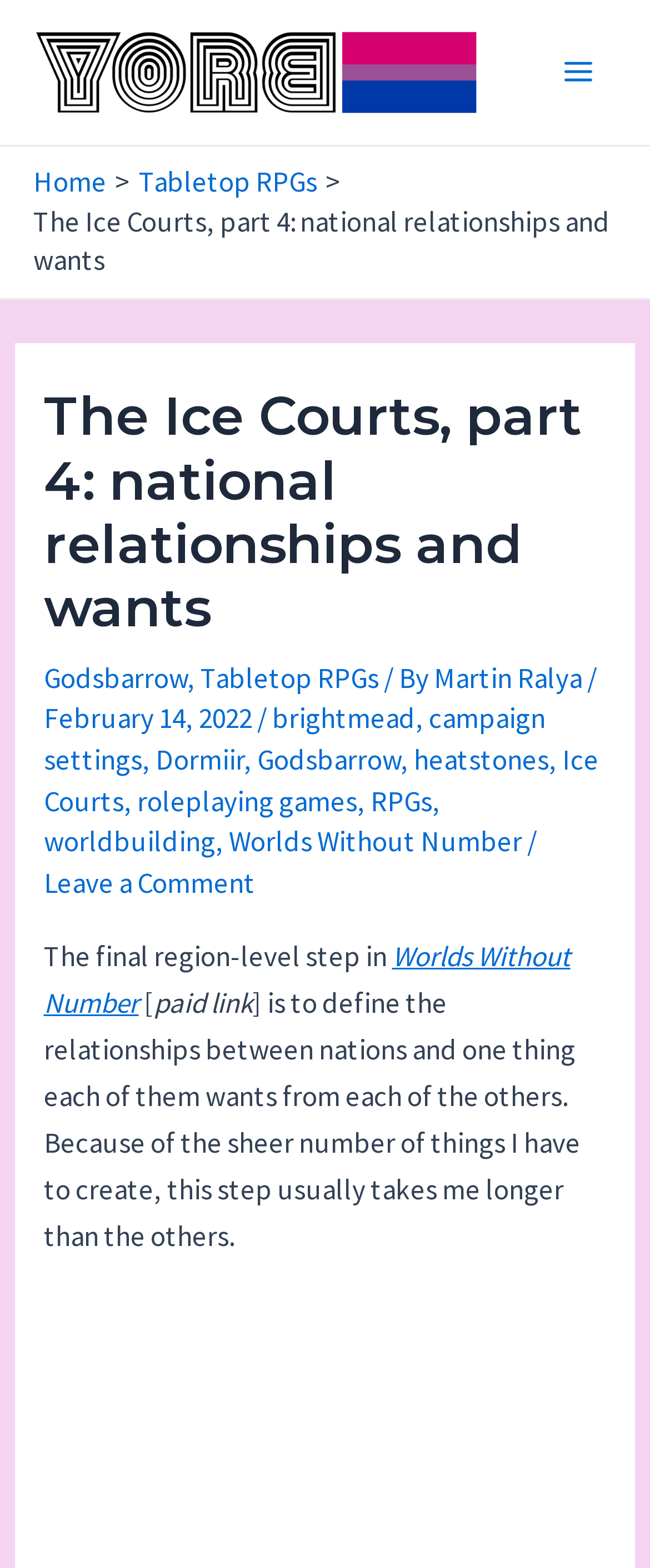What is the topic of the article related to?
Please provide a detailed and comprehensive answer to the question.

I determined the topic of the article by looking at the link elements with the text 'Tabletop RPGs' and 'RPGs' which are located near the top of the webpage and seem to be related to the article's content.